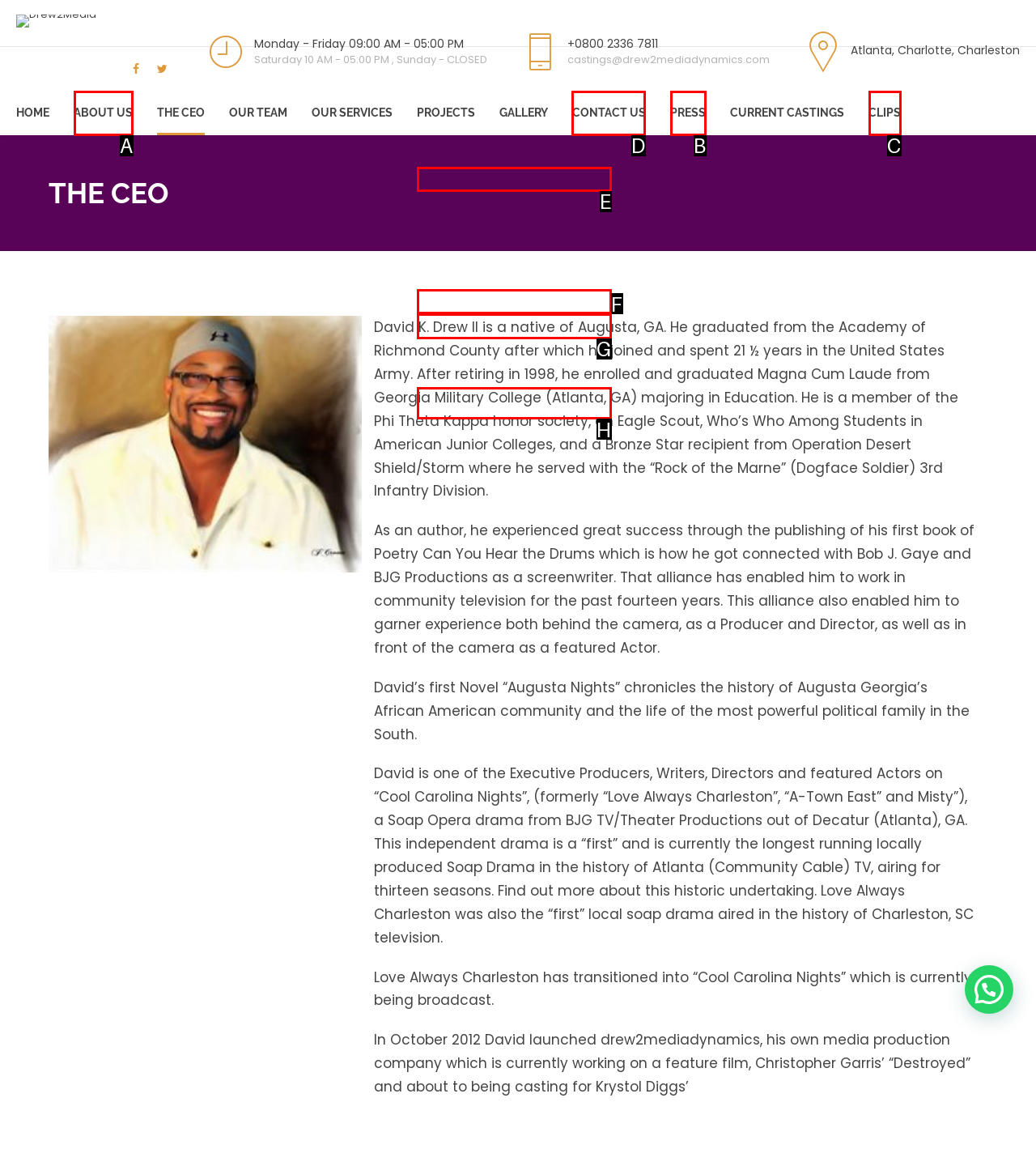Select the letter of the UI element you need to click to complete this task: Click the 'Products' link.

None